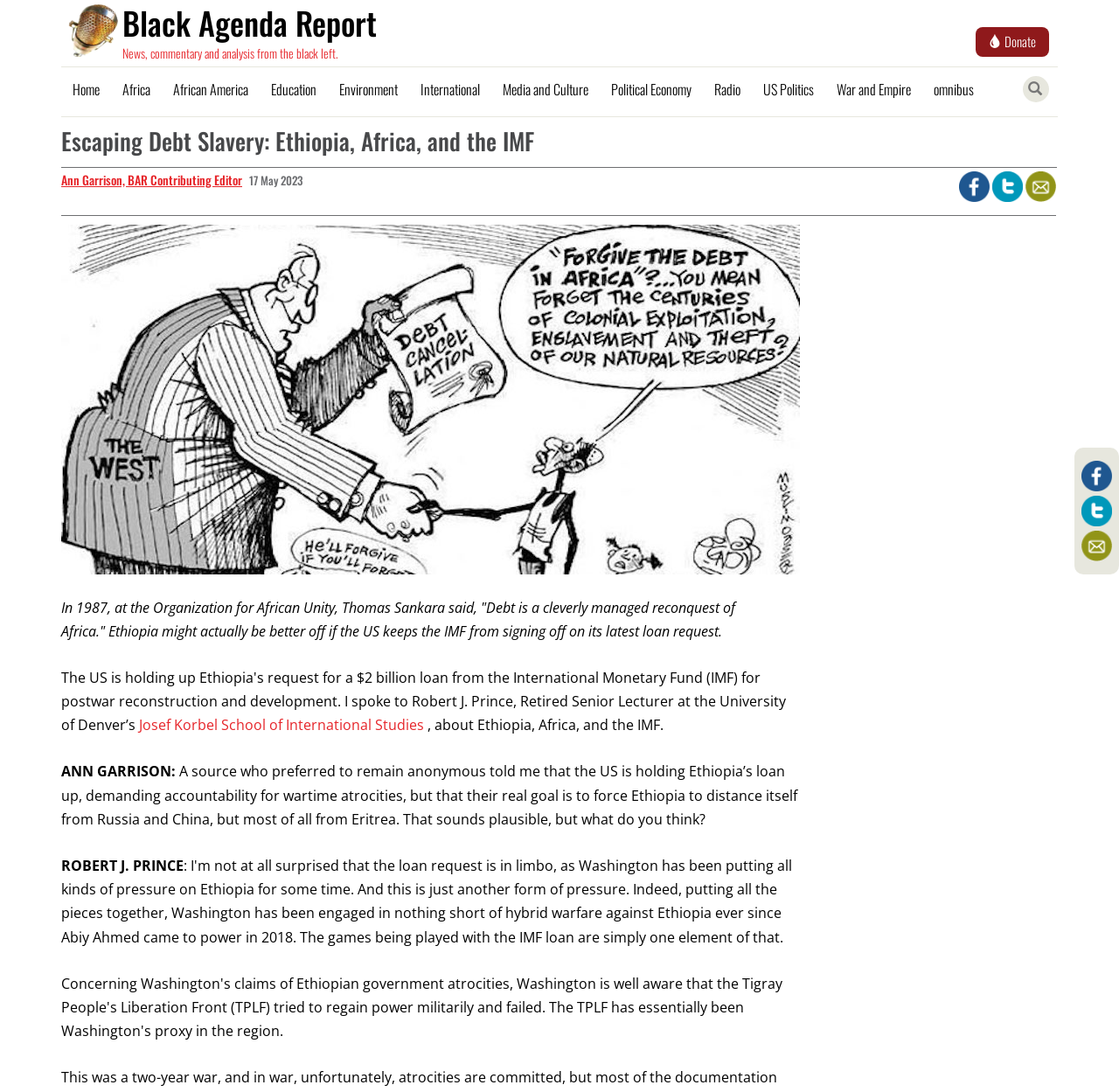Please identify the bounding box coordinates for the region that you need to click to follow this instruction: "Visit the 'Josef Korbel School of International Studies' website".

[0.124, 0.655, 0.382, 0.673]